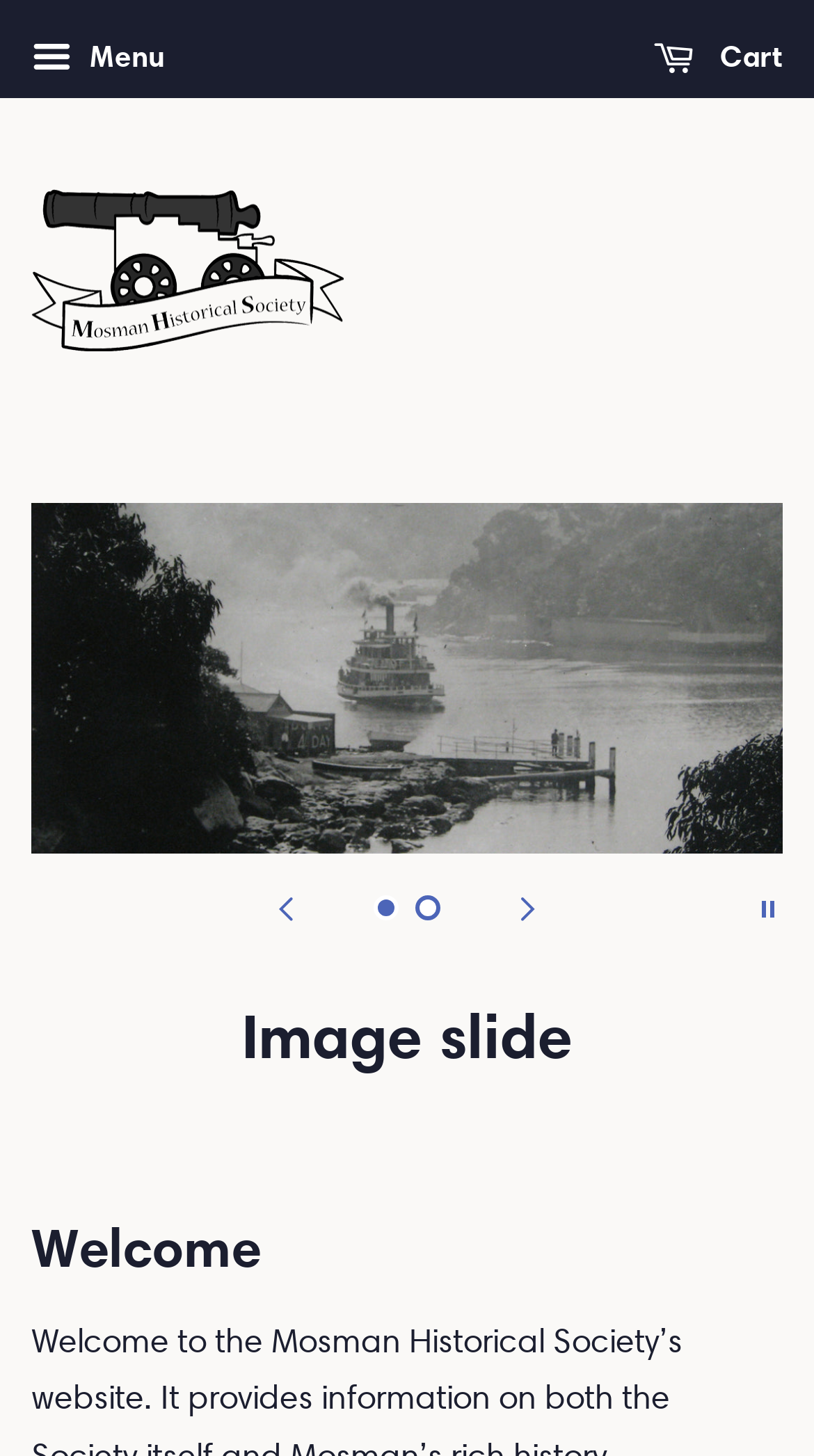Please determine the bounding box coordinates for the element that should be clicked to follow these instructions: "Go to the previous slide".

[0.295, 0.591, 0.408, 0.654]